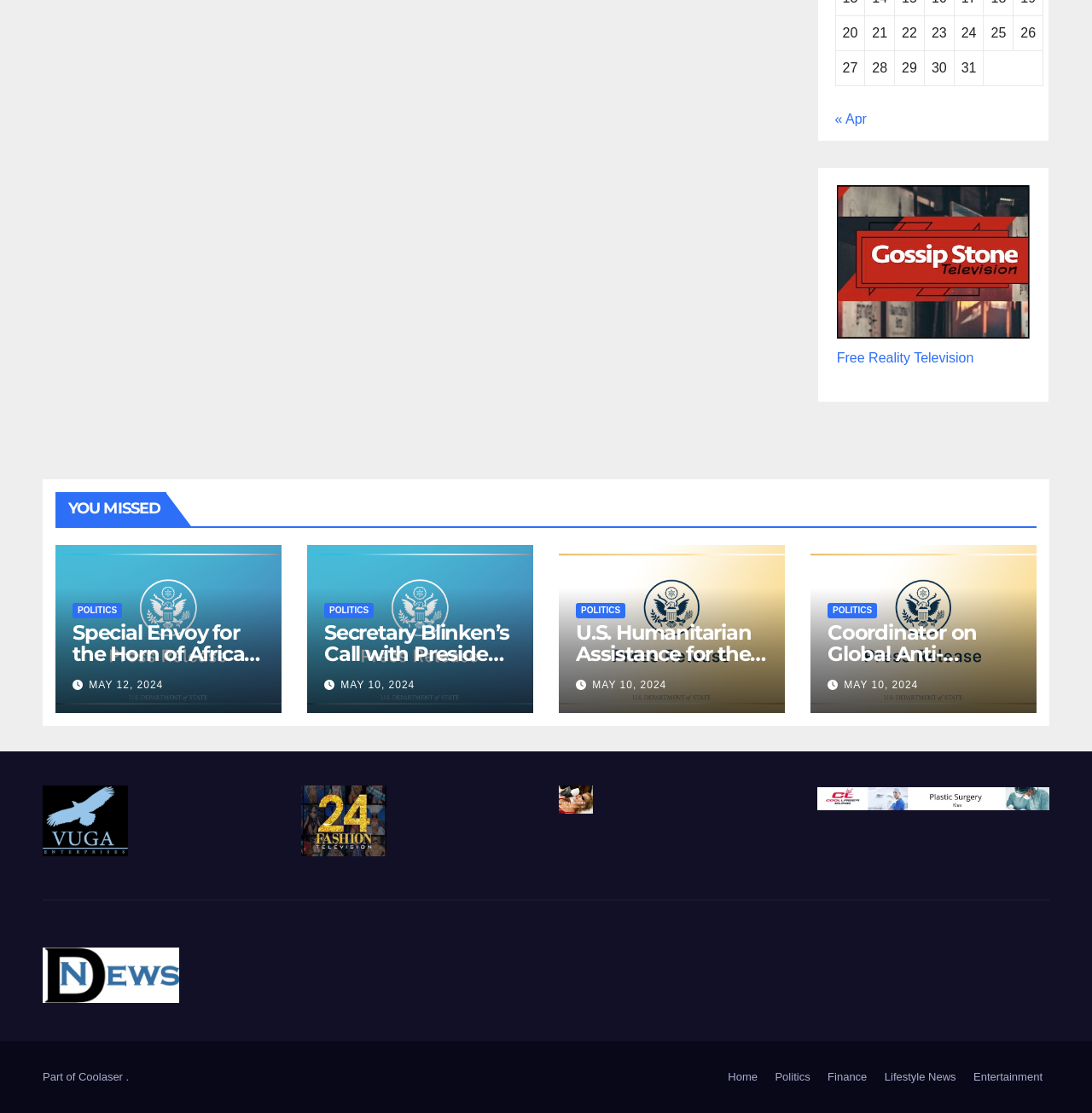Based on the description "parent_node: Free Reality Television", find the bounding box of the specified UI element.

[0.766, 0.286, 0.943, 0.299]